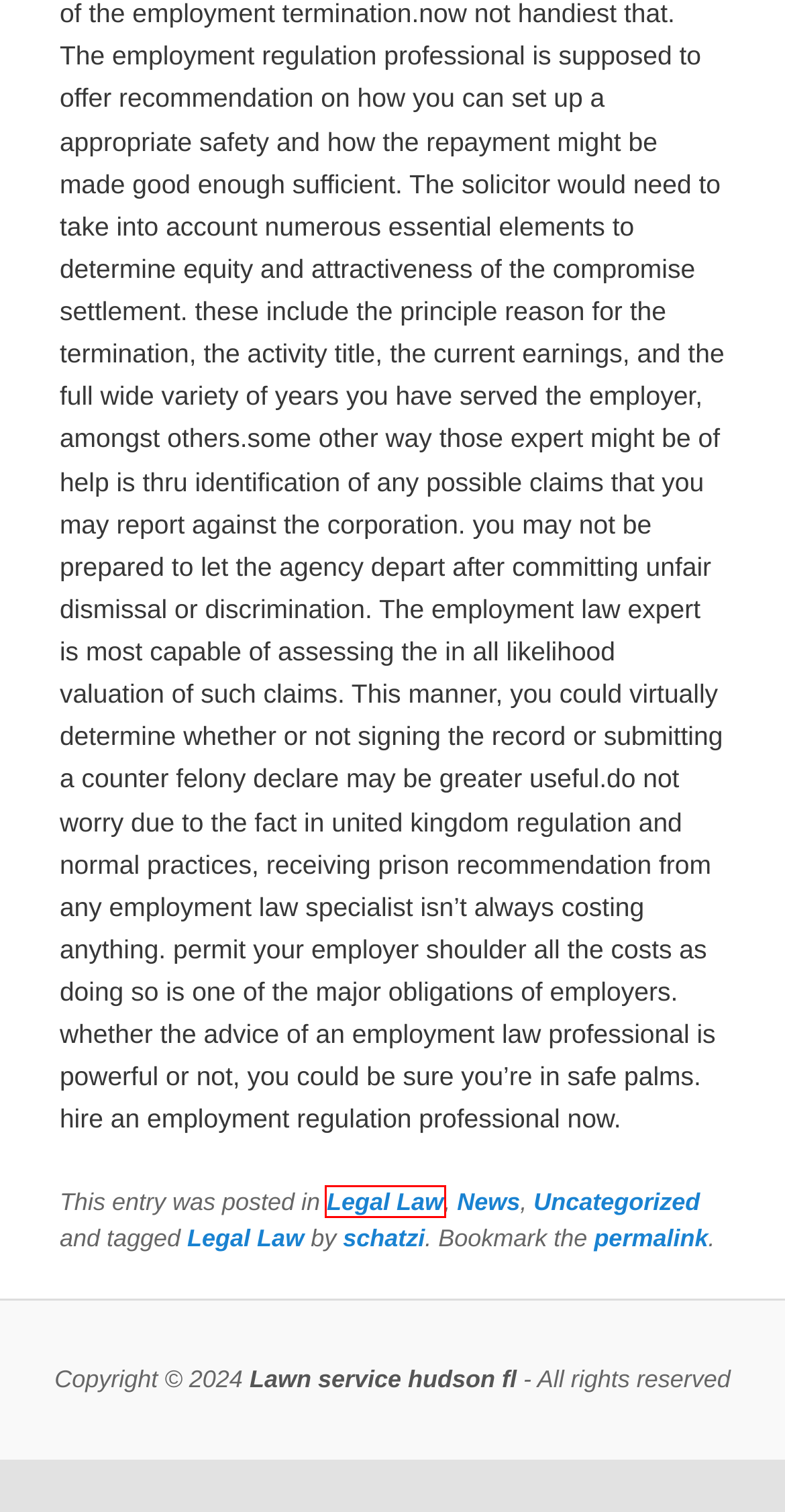Observe the screenshot of a webpage with a red bounding box around an element. Identify the webpage description that best fits the new page after the element inside the bounding box is clicked. The candidates are:
A. Uncategorized | Lawn service hudson fl
B. right here Is the way to discover felony useful resource Divorce attorneys | Lawn service hudson fl
C. Privacy policy | Lawn service hudson fl
D. Contact us | Lawn service hudson fl
E. About | Lawn service hudson fl
F. schatzi | Lawn service hudson fl
G. Legal Law | Lawn service hudson fl
H. find out about felony Administrative Assistant training | Lawn service hudson fl

G